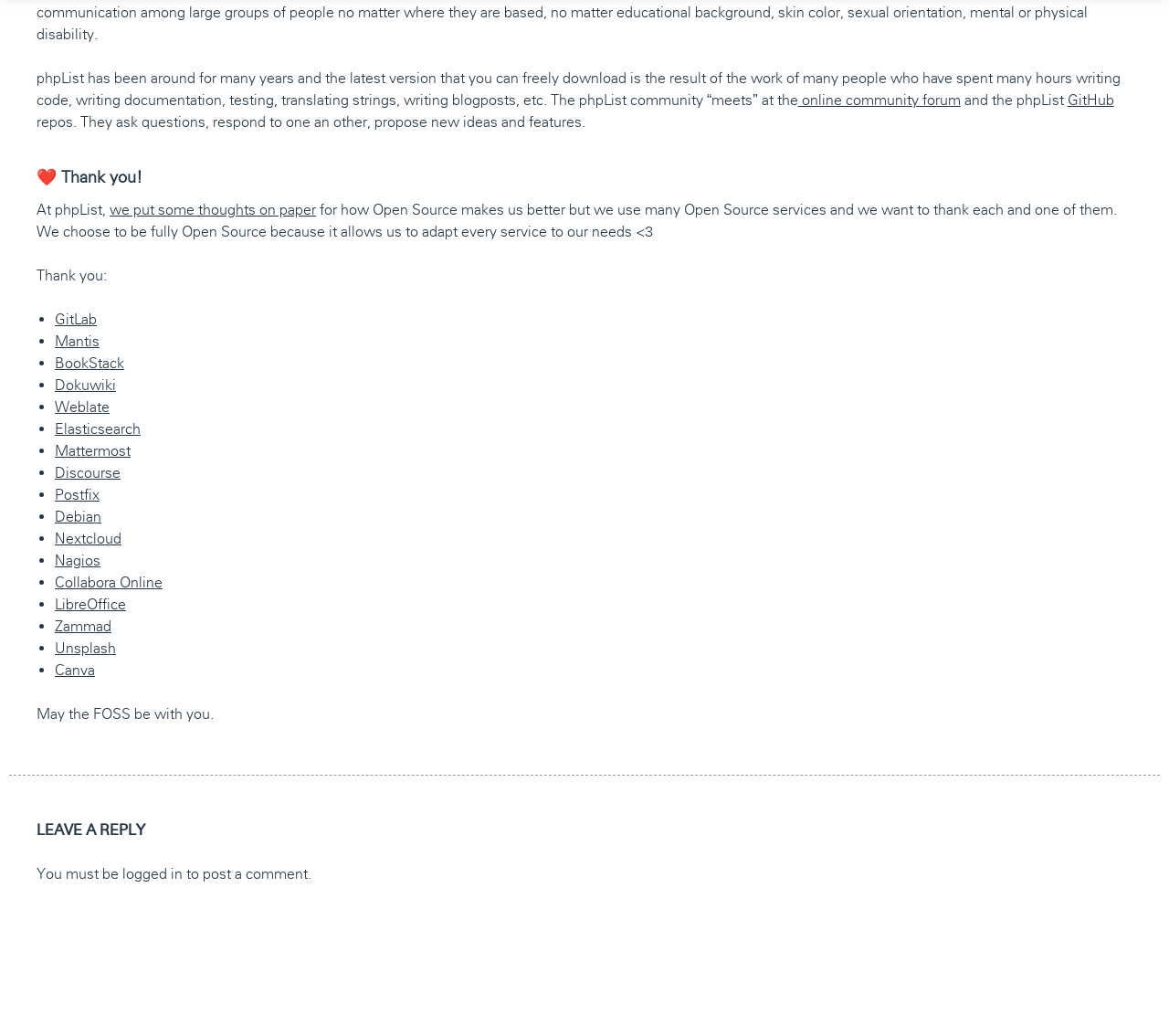Identify the bounding box coordinates for the element you need to click to achieve the following task: "go to GitHub". The coordinates must be four float values ranging from 0 to 1, formatted as [left, top, right, bottom].

[0.913, 0.089, 0.953, 0.105]